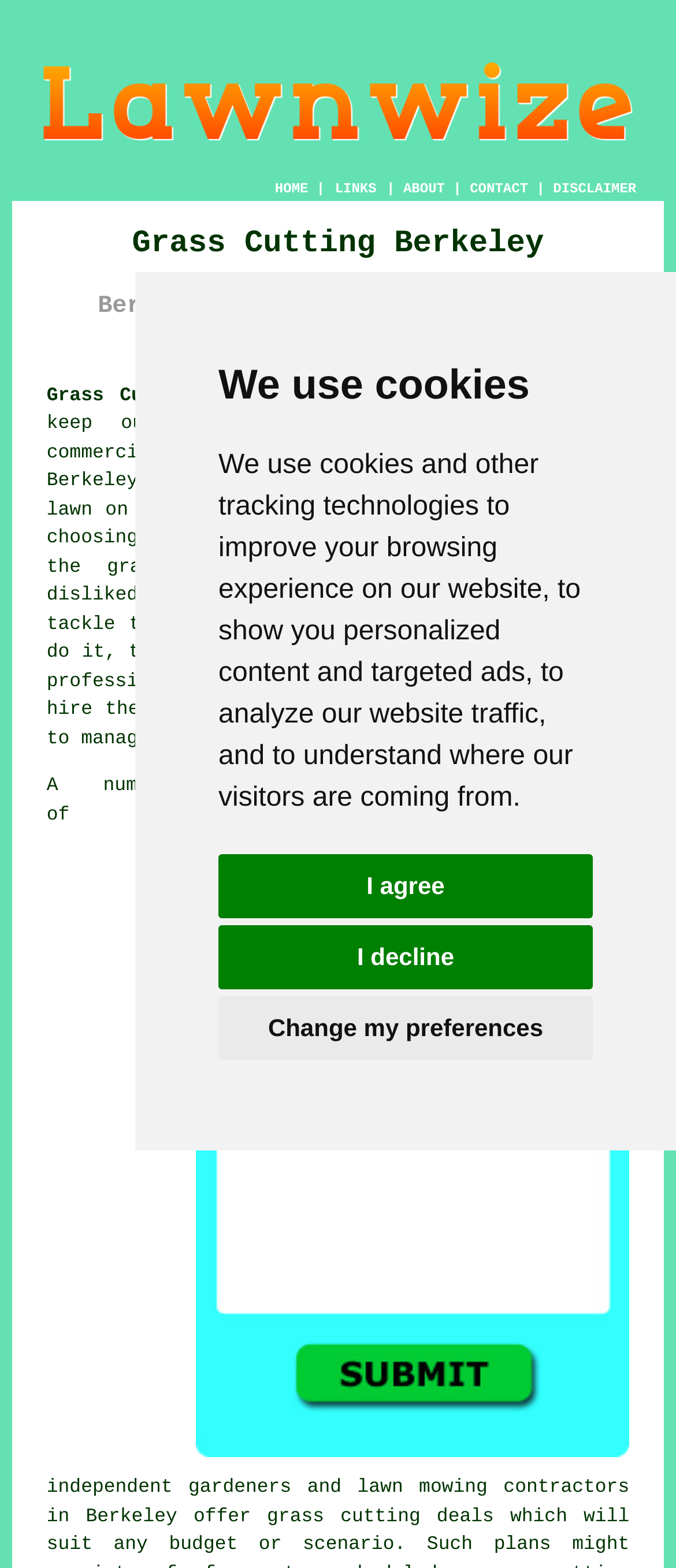Identify the bounding box coordinates for the element that needs to be clicked to fulfill this instruction: "Click ABOUT". Provide the coordinates in the format of four float numbers between 0 and 1: [left, top, right, bottom].

[0.597, 0.116, 0.658, 0.126]